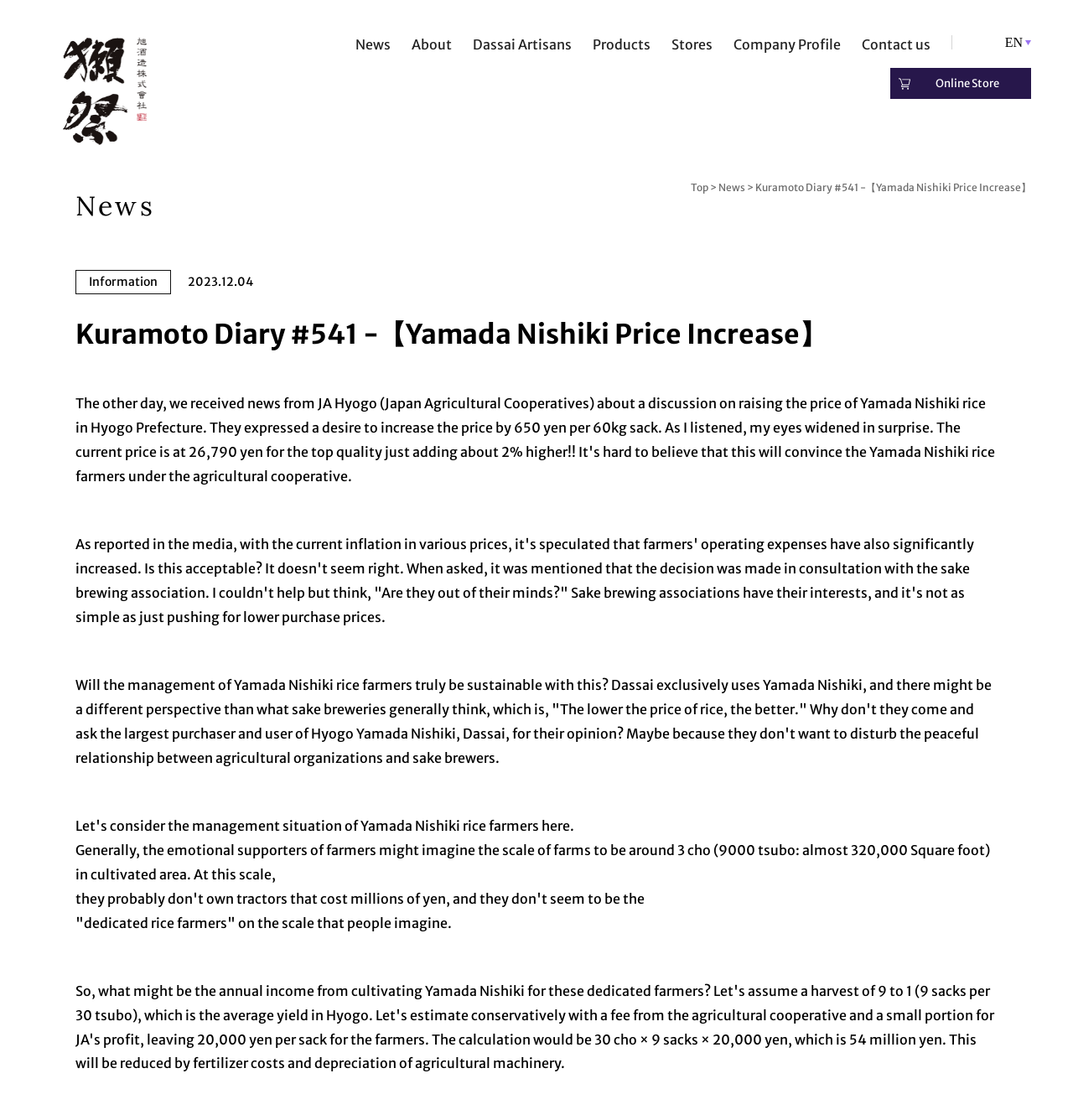How many square feet is 3 cho in cultivated area?
Based on the visual details in the image, please answer the question thoroughly.

According to the text, 3 cho in cultivated area is equivalent to almost 320,000 square feet, which is mentioned as a scale of farms that people might imagine.